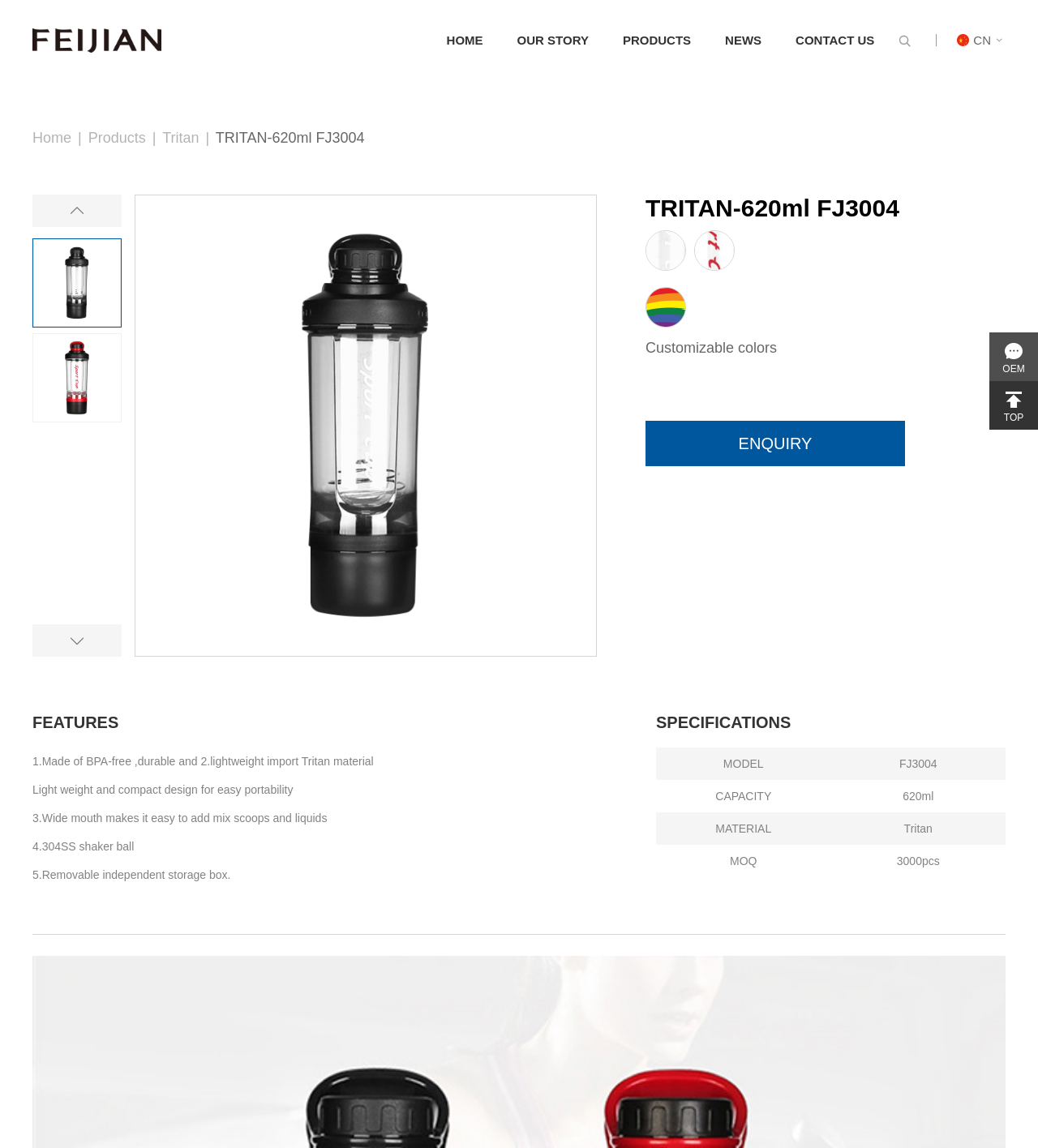Show the bounding box coordinates for the HTML element described as: "title="TRITAN-620ml FJ3004"".

[0.13, 0.17, 0.574, 0.571]